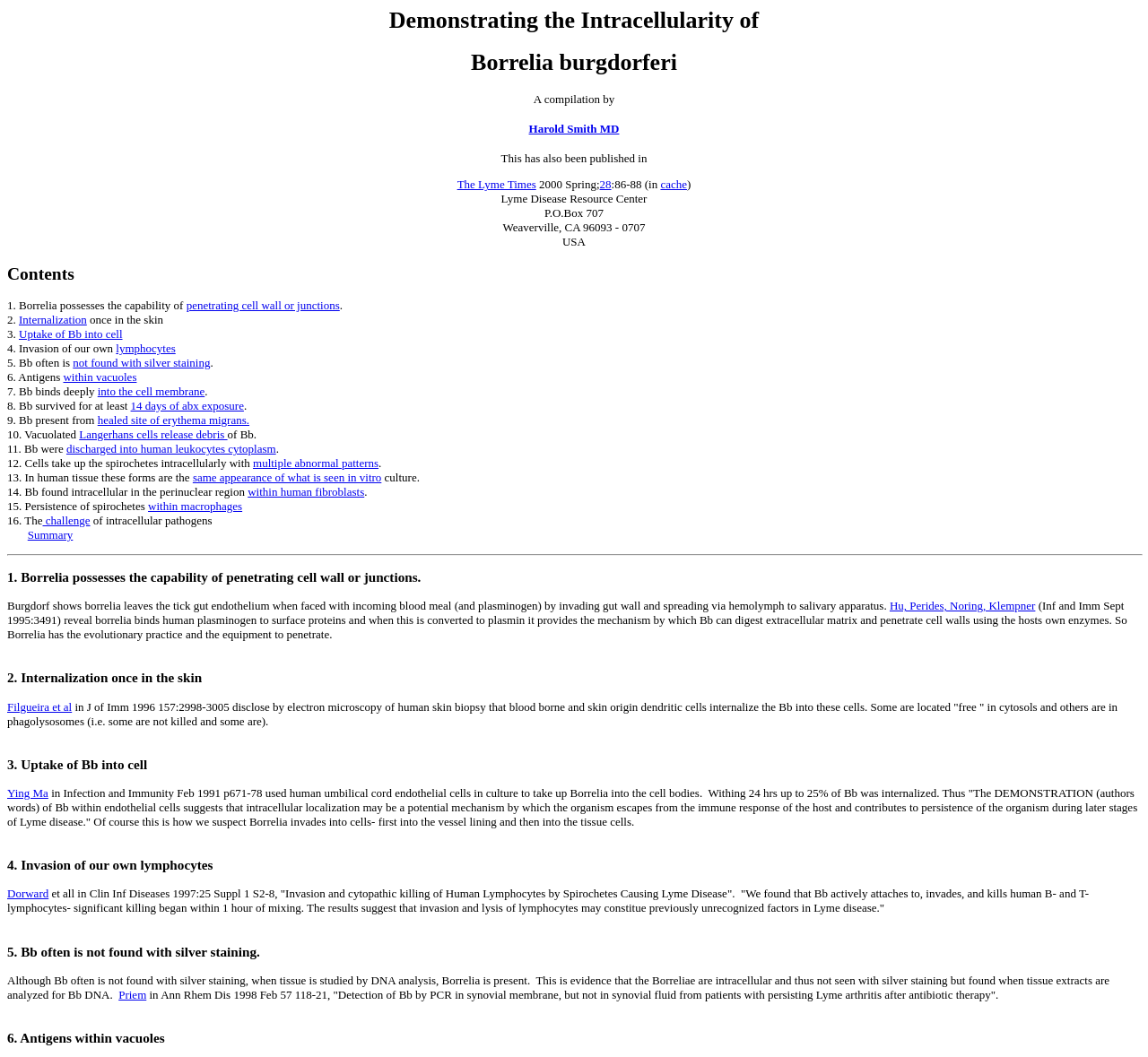Please identify the bounding box coordinates of the element that needs to be clicked to execute the following command: "Click on 'Harold Smith MD'". Provide the bounding box using four float numbers between 0 and 1, formatted as [left, top, right, bottom].

[0.461, 0.115, 0.539, 0.128]